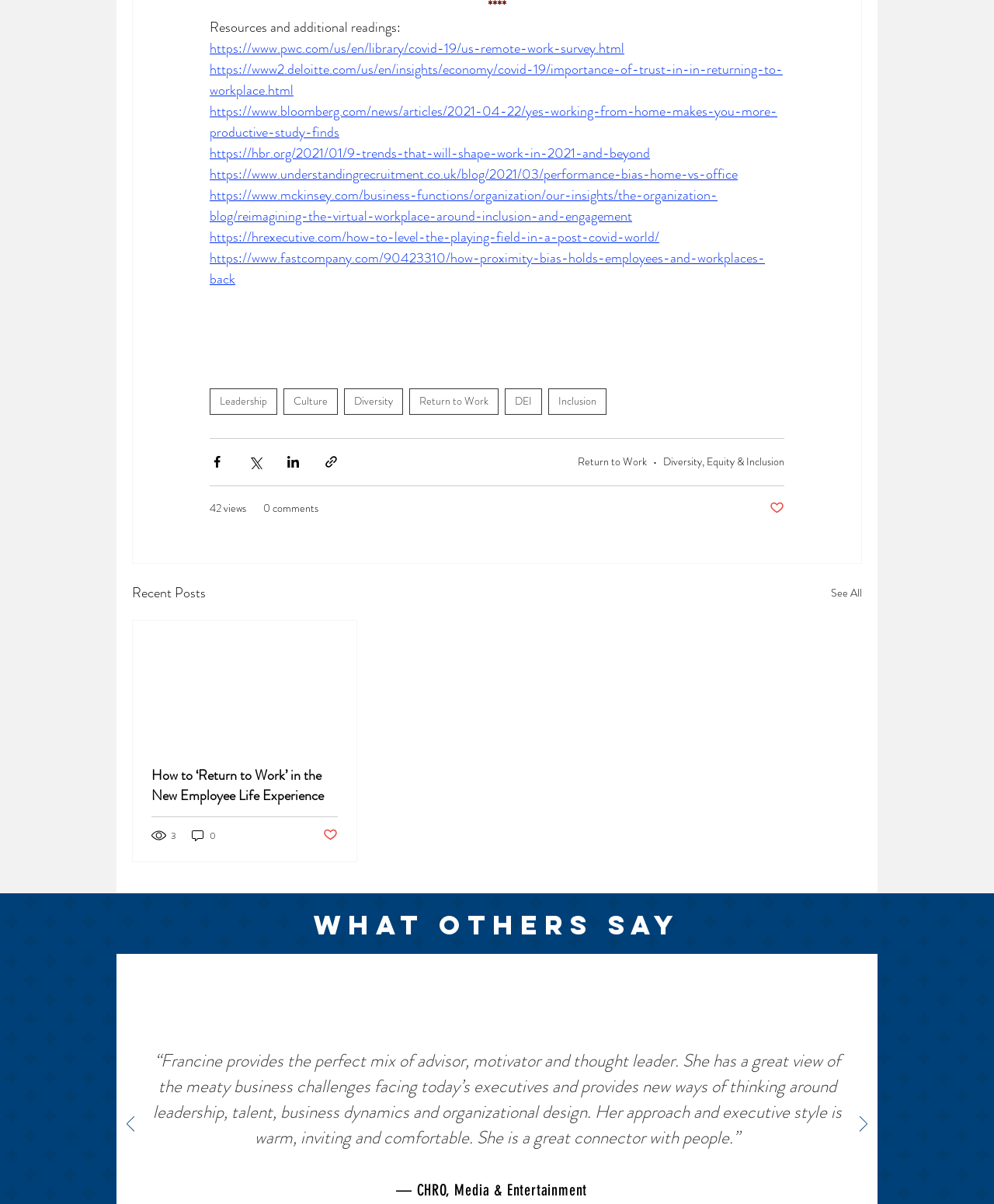How many comments does the first article have?
Look at the screenshot and respond with one word or a short phrase.

0 comments